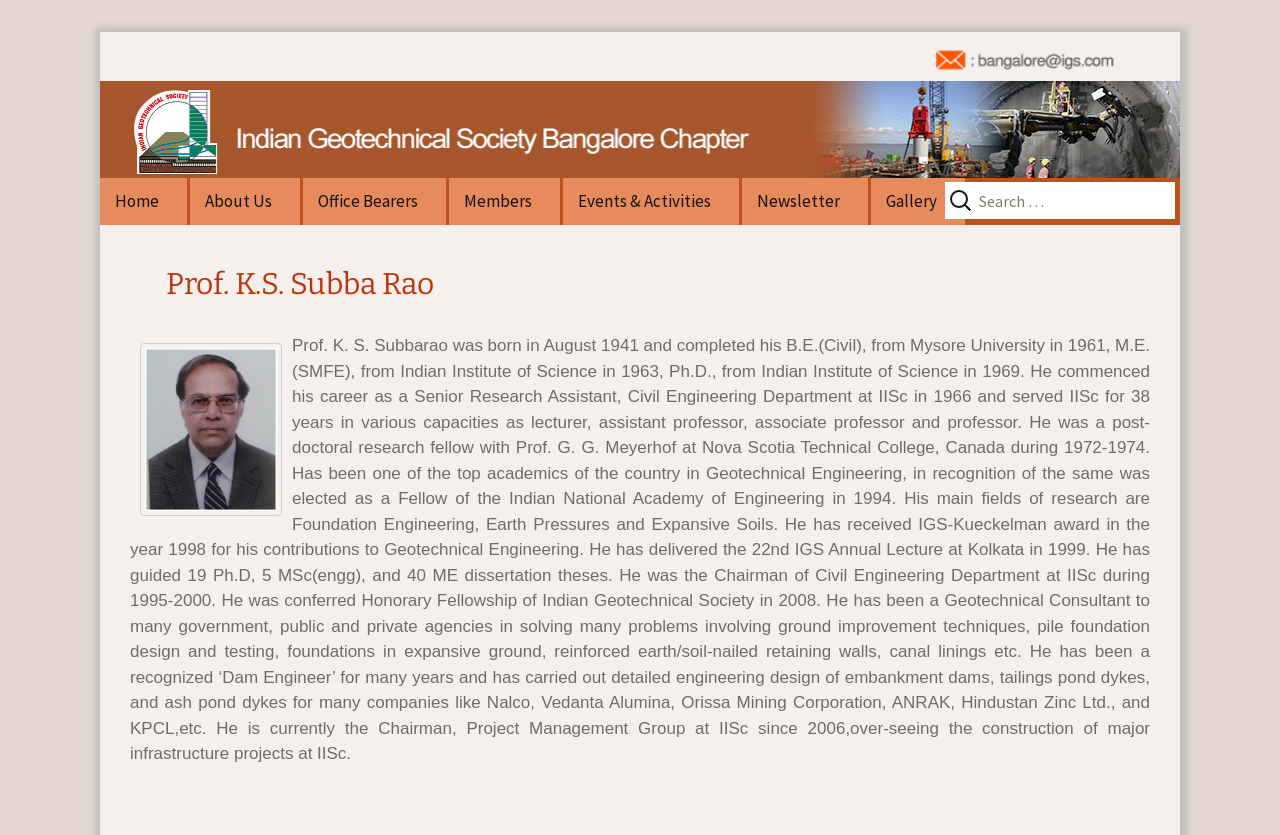Can you find the bounding box coordinates for the UI element given this description: "Home"? Provide the coordinates as four float numbers between 0 and 1: [left, top, right, bottom].

[0.078, 0.213, 0.146, 0.269]